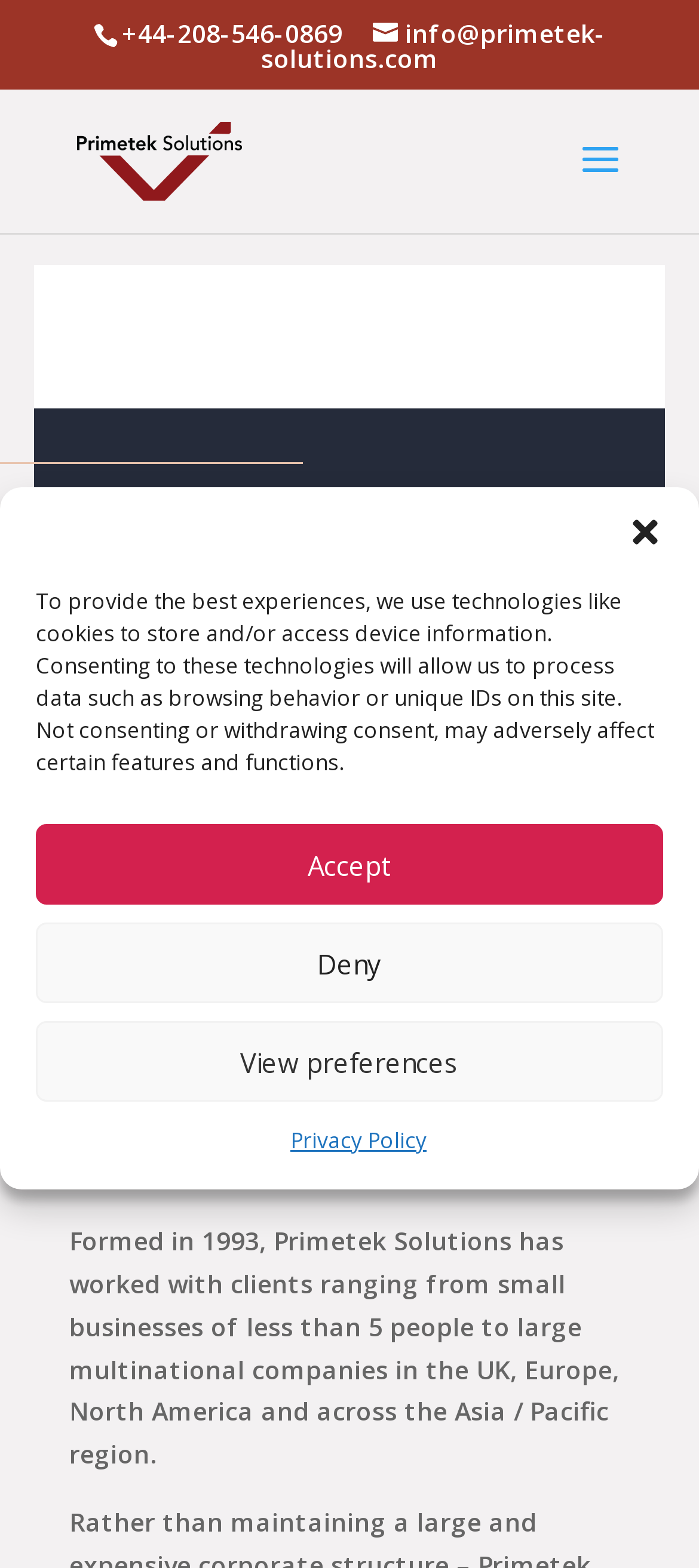With reference to the screenshot, provide a detailed response to the question below:
When was Primetek Solutions formed?

I found this information by reading the static text element that describes the company's history. The text mentions that Primetek Solutions was formed in 1993.